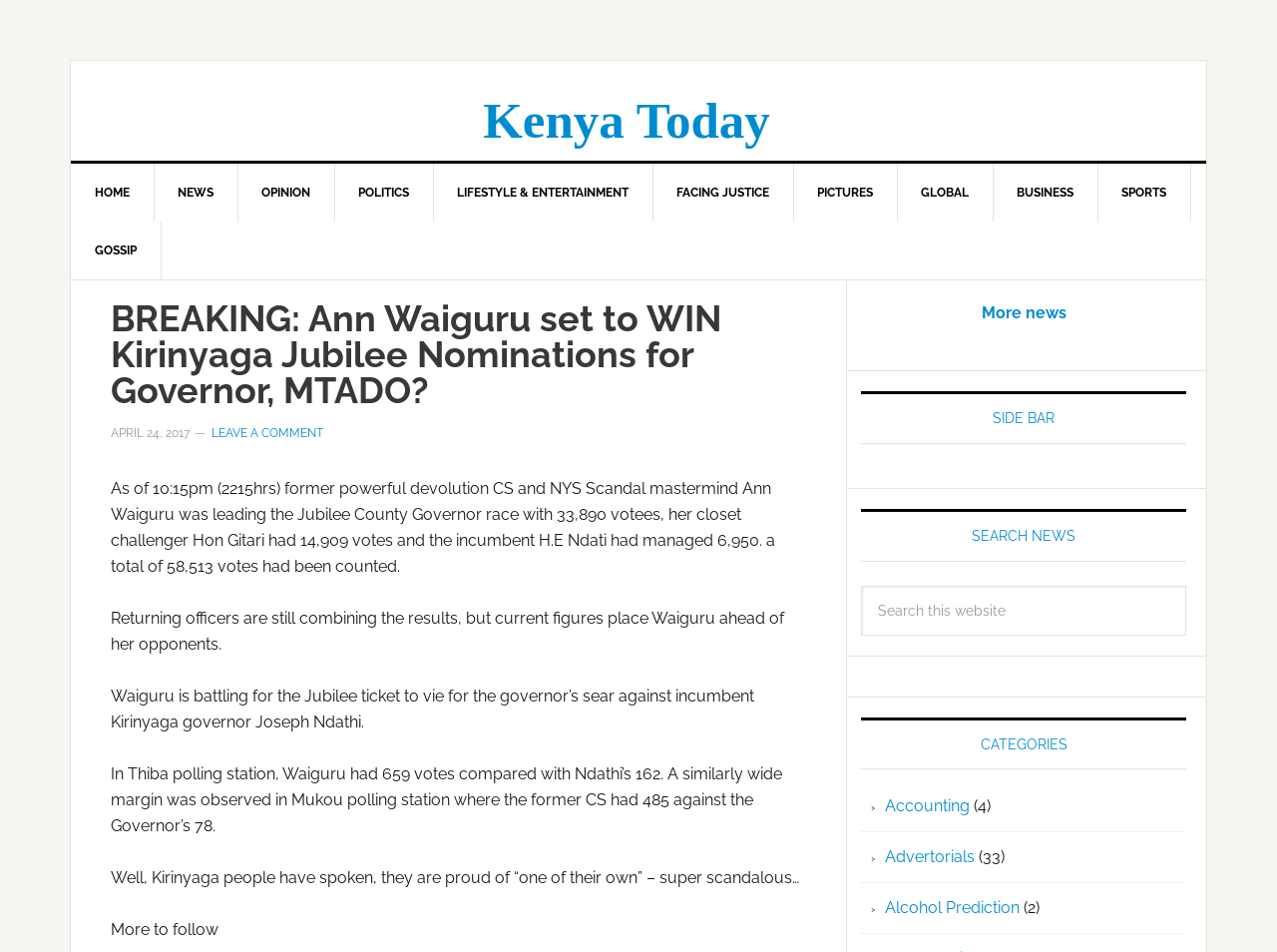Explain in detail what is displayed on the webpage.

This webpage appears to be a news article from Kenya Today, with a focus on politics. At the top of the page, there is a navigation menu with links to various sections of the website, including HOME, NEWS, OPINION, POLITICS, and more. Below the navigation menu, there is a large heading that reads "BREAKING: Ann Waiguru set to WIN Kirinyaga Jubilee Nominations for Governor, MTADO?".

The main content of the article is divided into several paragraphs, which provide updates on the Jubilee County Governor race. The article reports that Ann Waiguru is leading the race with 33,890 votes, followed by Hon Gitari with 14,909 votes and incumbent H.E Ndati with 6,950 votes. The article also mentions that Waiguru is battling for the Jubilee ticket to vie for the governor's seat against incumbent Kirinyaga governor Joseph Ndathi.

To the right of the main content, there is a sidebar with several links and headings, including "SIDE BAR", "SEARCH NEWS", and "CATEGORIES". The sidebar also features a search box and a button to search the website. Below the search box, there are links to various categories, including Accounting, Advertorials, and Alcohol Prediction, each with a number of articles in parentheses.

At the bottom of the page, there is a link to "More news" and a statement that says "More to follow". Overall, the webpage appears to be a news article with a focus on politics and updates on the Jubilee County Governor race.